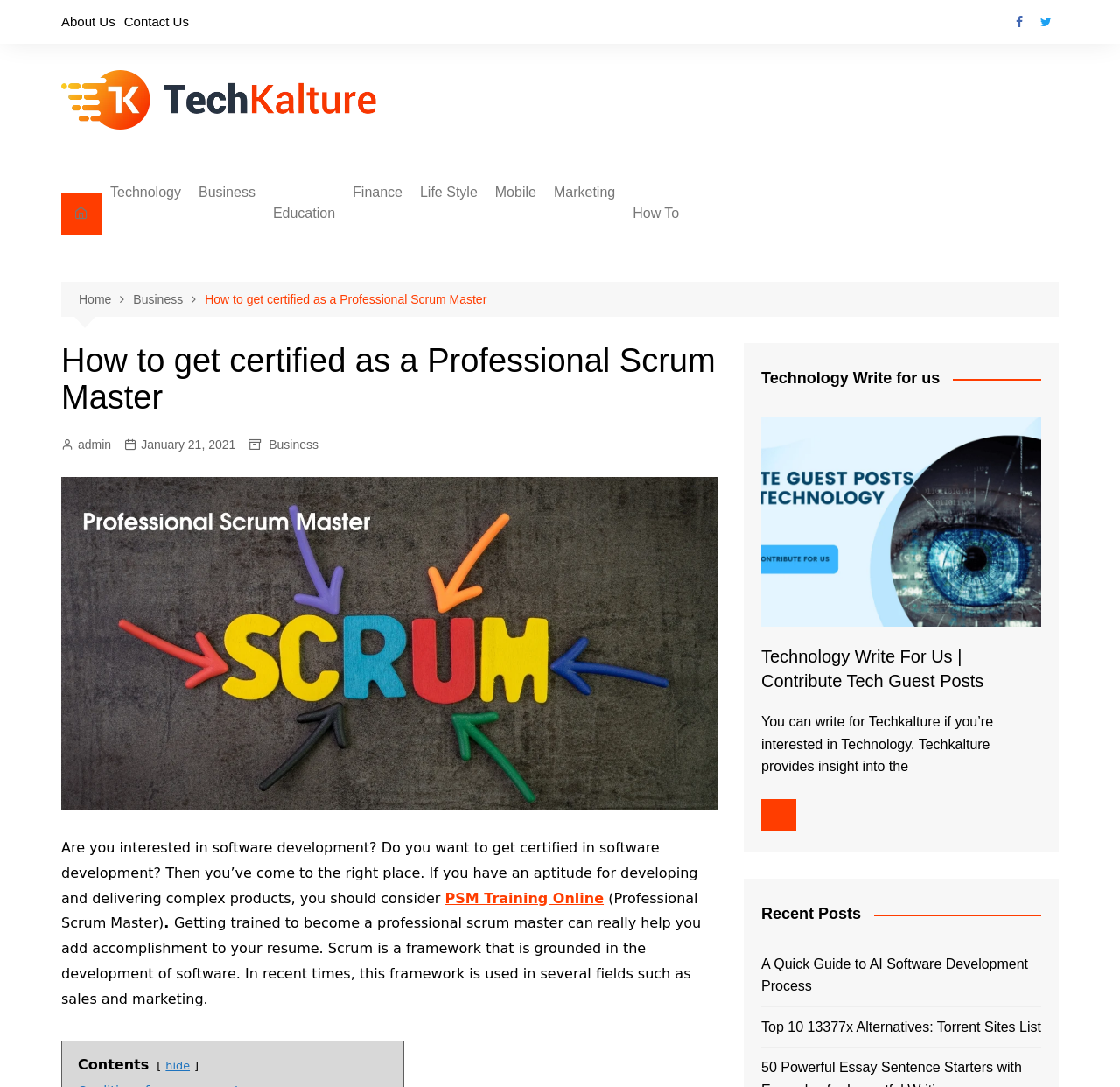Examine the screenshot and answer the question in as much detail as possible: What is the purpose of getting trained to become a professional scrum master?

According to the webpage, 'Getting trained to become a professional scrum master can really help you add accomplishment to your resume.' Therefore, the purpose of getting trained to become a professional scrum master is to add accomplishment to one's resume.